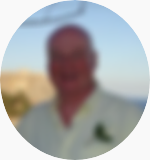Analyze the image and describe all the key elements you observe.

The image features a man with a warm smile, dressed in a light-colored shirt, and appears to be outdoors with a scenic background. He seems to be enjoying a moment in a relaxed setting, perhaps during a social event or gathering. Adjacent to this image is information regarding Ian Mackenzie, who has been a member of the Parish Council since June 2020. Residing in Steeple Bumpstead since 1980, he has actively engaged in community events and is currently involved in overseeing the local play area. He values feedback from the community to enhance this popular space for children, demonstrating his commitment to community development and well-being. The image's context reflects his approachable nature and dedication to village life.